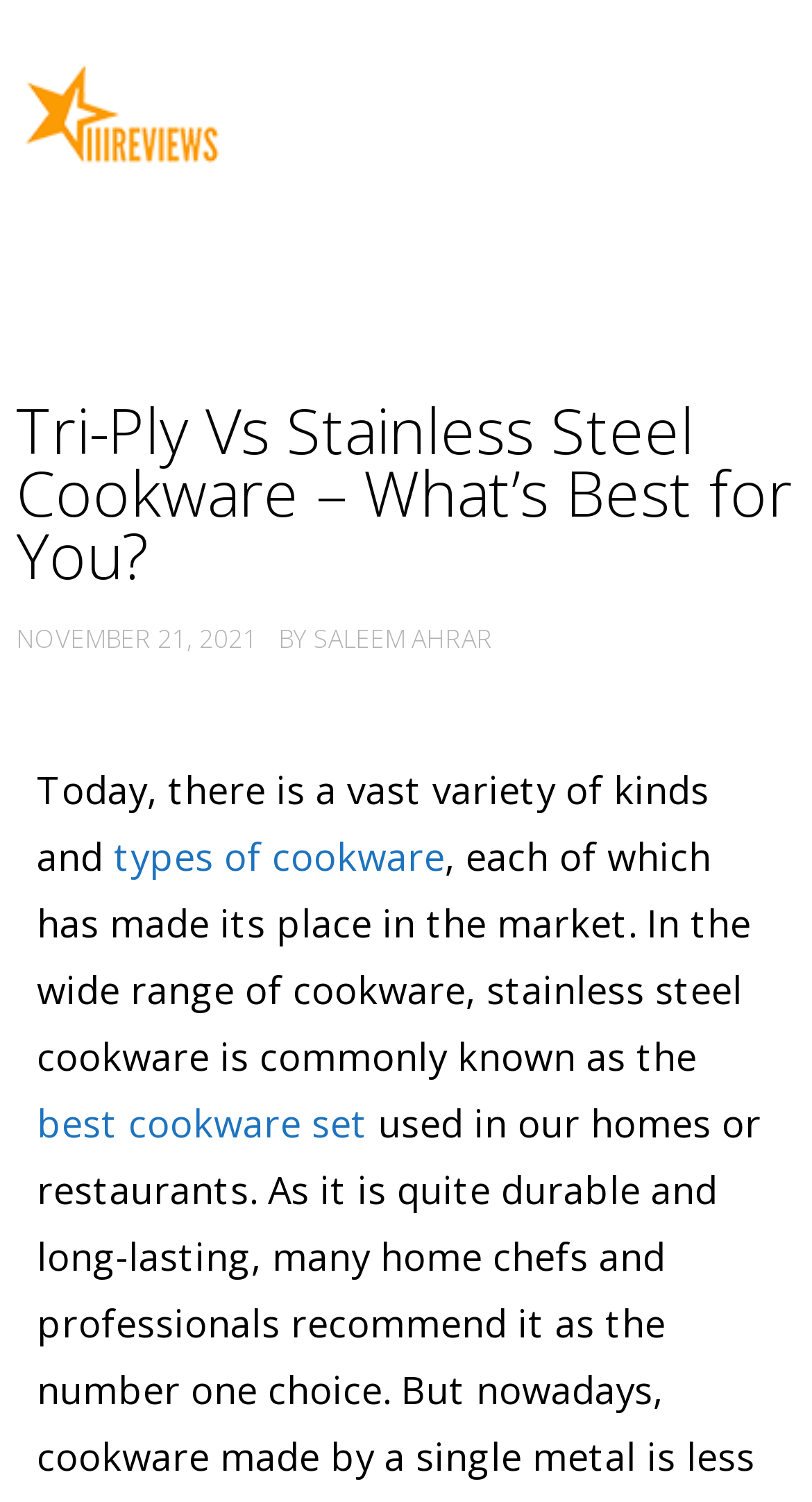When was this article published?
Please provide a comprehensive answer to the question based on the webpage screenshot.

I found this answer by looking at the text on the webpage, specifically the section that says 'NOVEMBER 21, 2021' which indicates the publication date of the article.